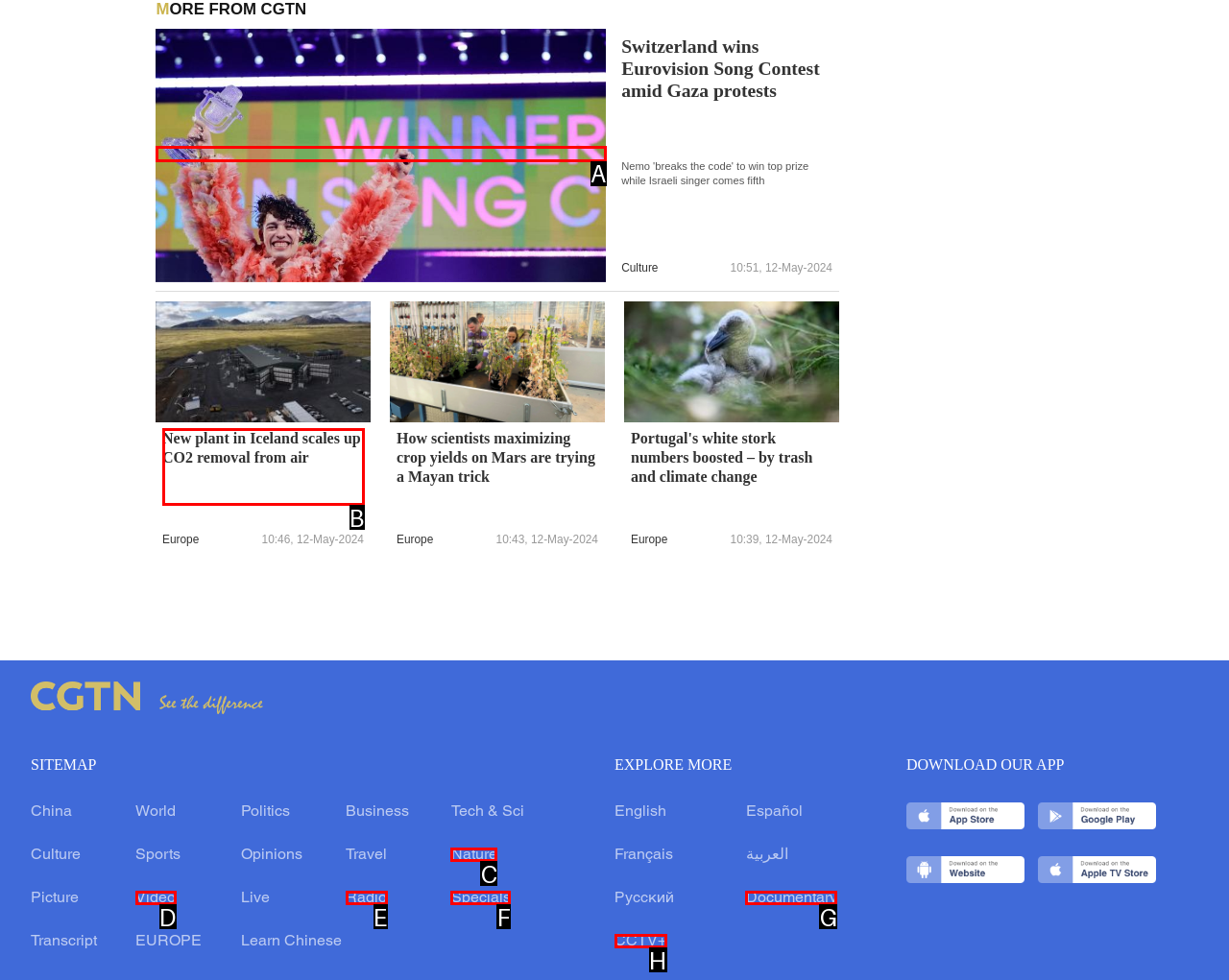Choose the UI element you need to click to carry out the task: Click on the link to read about Switzerland winning the Eurovision Song Contest.
Respond with the corresponding option's letter.

A